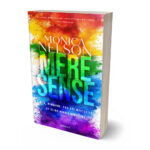Describe all the elements in the image extensively.

The image showcases the book titled "Mere Sense" by Monica Nelson, prominently displayed in a vivid, colorful design, emphasizing themes of sensitivity and emotional depth. The book cover features a striking gradient of colors blending softly from top to bottom, with the title "MERE SENSE" boldly emblazoned in various hues that evoke a sense of creativity and individuality. Below the title, a tagline hints at the book's focus, promising insights into the experiences of highly sensitive individuals. This visual representation invites readers to explore the narrative, which aims to guide and inspire those navigating the complexities of heightened sensitivity. The book is available in both ebook and paperback formats, making it accessible to a wide audience.